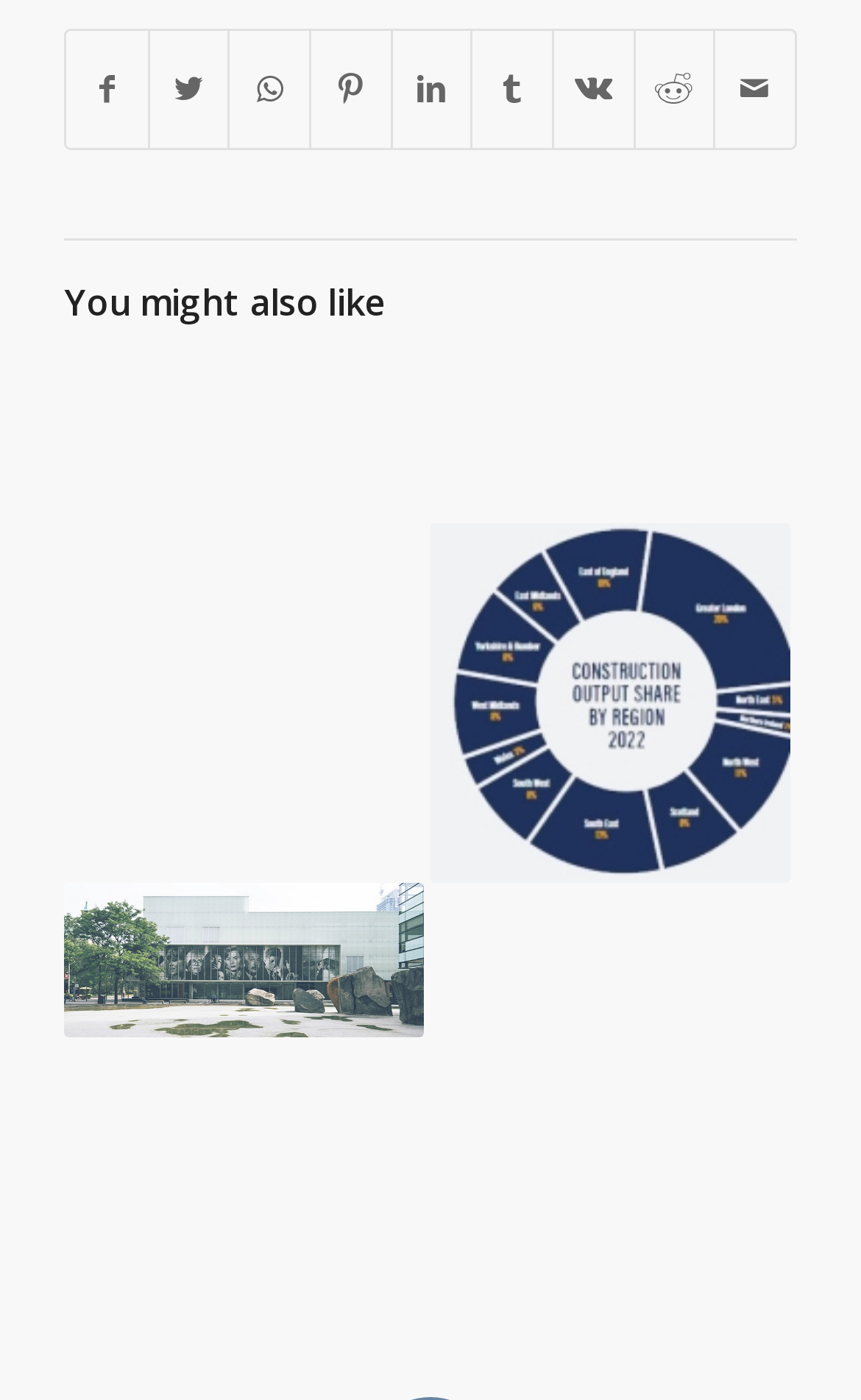Provide your answer to the question using just one word or phrase: What is the theme of the images accompanying the article links?

Building-related